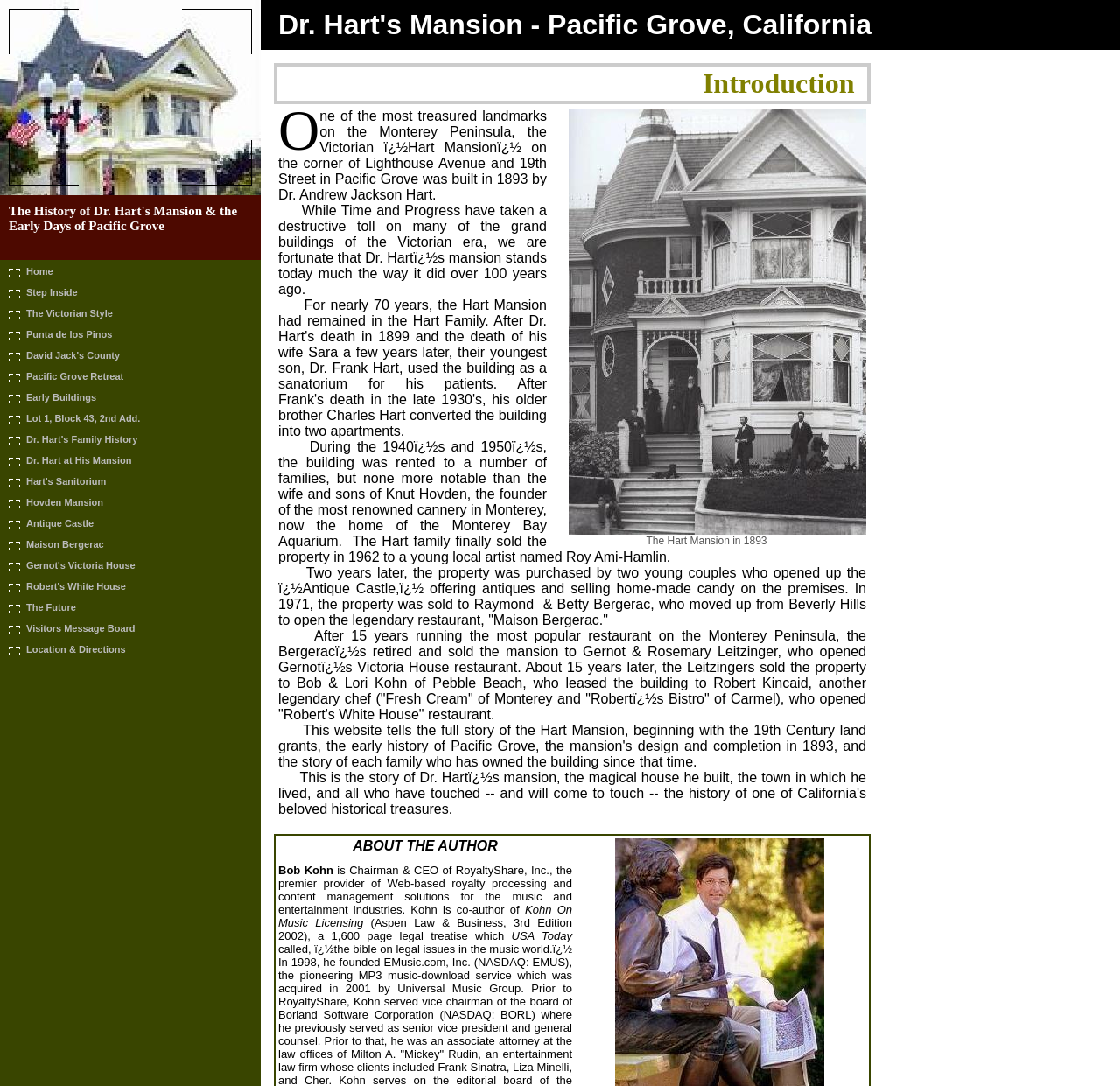Find the bounding box of the UI element described as follows: "Maison Bergerac".

[0.0, 0.491, 0.233, 0.51]